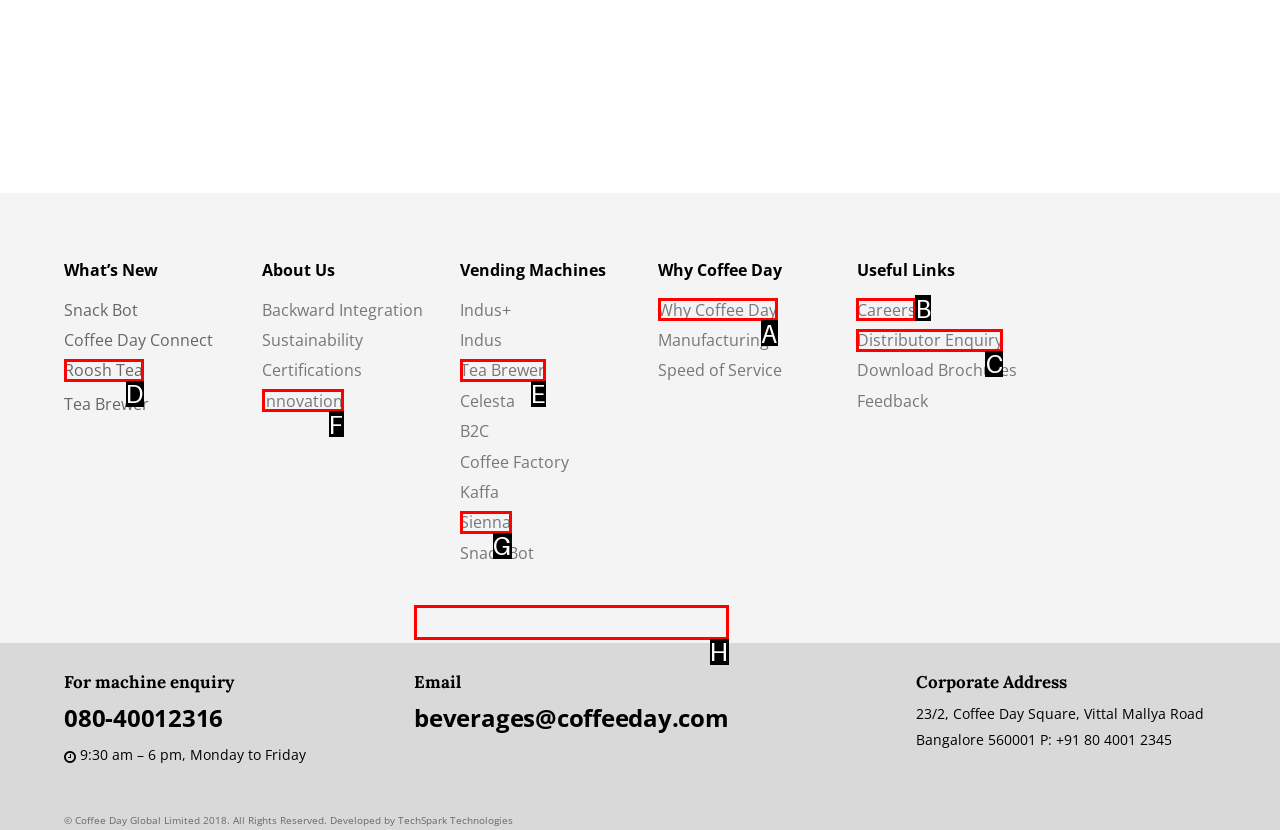Decide which UI element to click to accomplish the task: Contact through Email
Respond with the corresponding option letter.

H